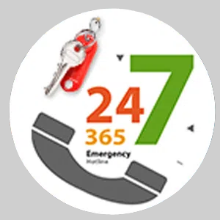Break down the image and describe each part extensively.

The image features a vibrant graphic promoting the "Express Locksmith Store," emphasizing their 24/7 emergency service availability. Central to the design is a bold green number "7" encircled by a phone graphic, symbolizing constant accessibility. Flanking the phone is a bright red key and keychain, visually highlighting locksmith services. The inclusion of "365" underlines year-round service, reassuring customers of support every day of the year. This imagery effectively conveys a sense of urgency and professionalism, making it clear that help is just a phone call away.